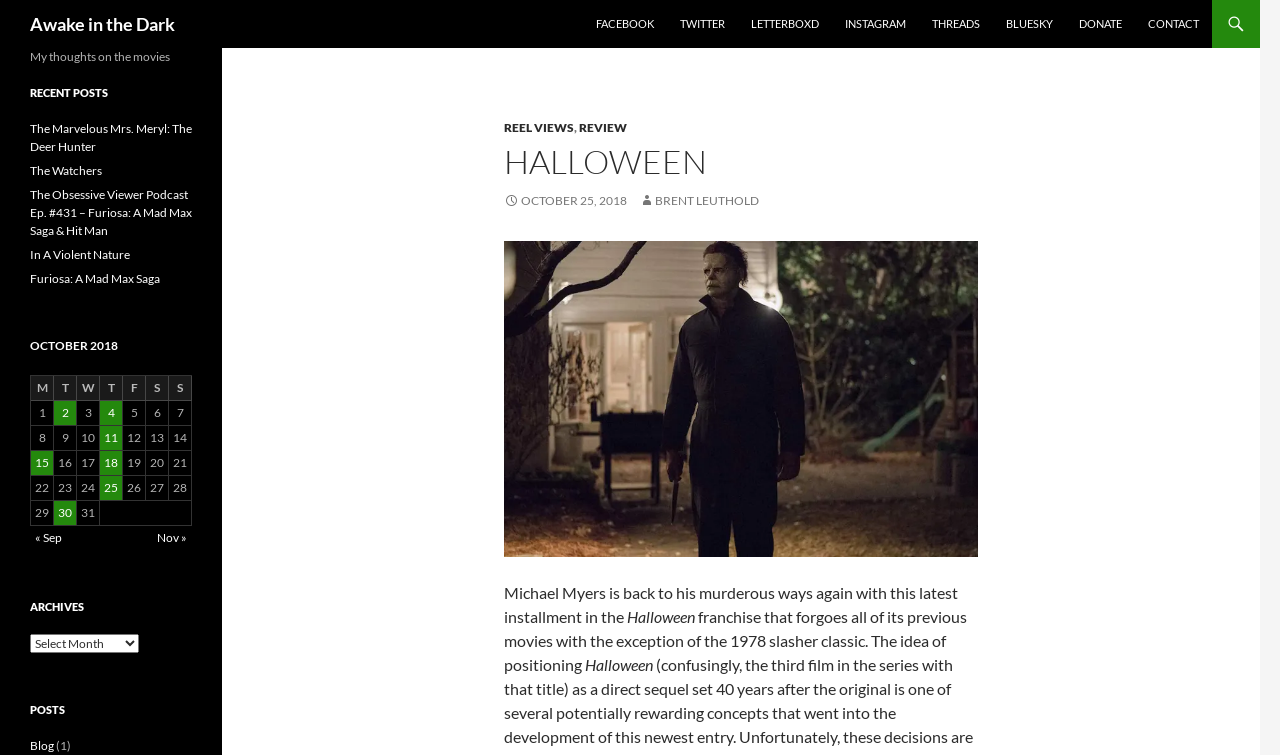Locate and provide the bounding box coordinates for the HTML element that matches this description: "Nov »".

[0.123, 0.701, 0.146, 0.721]